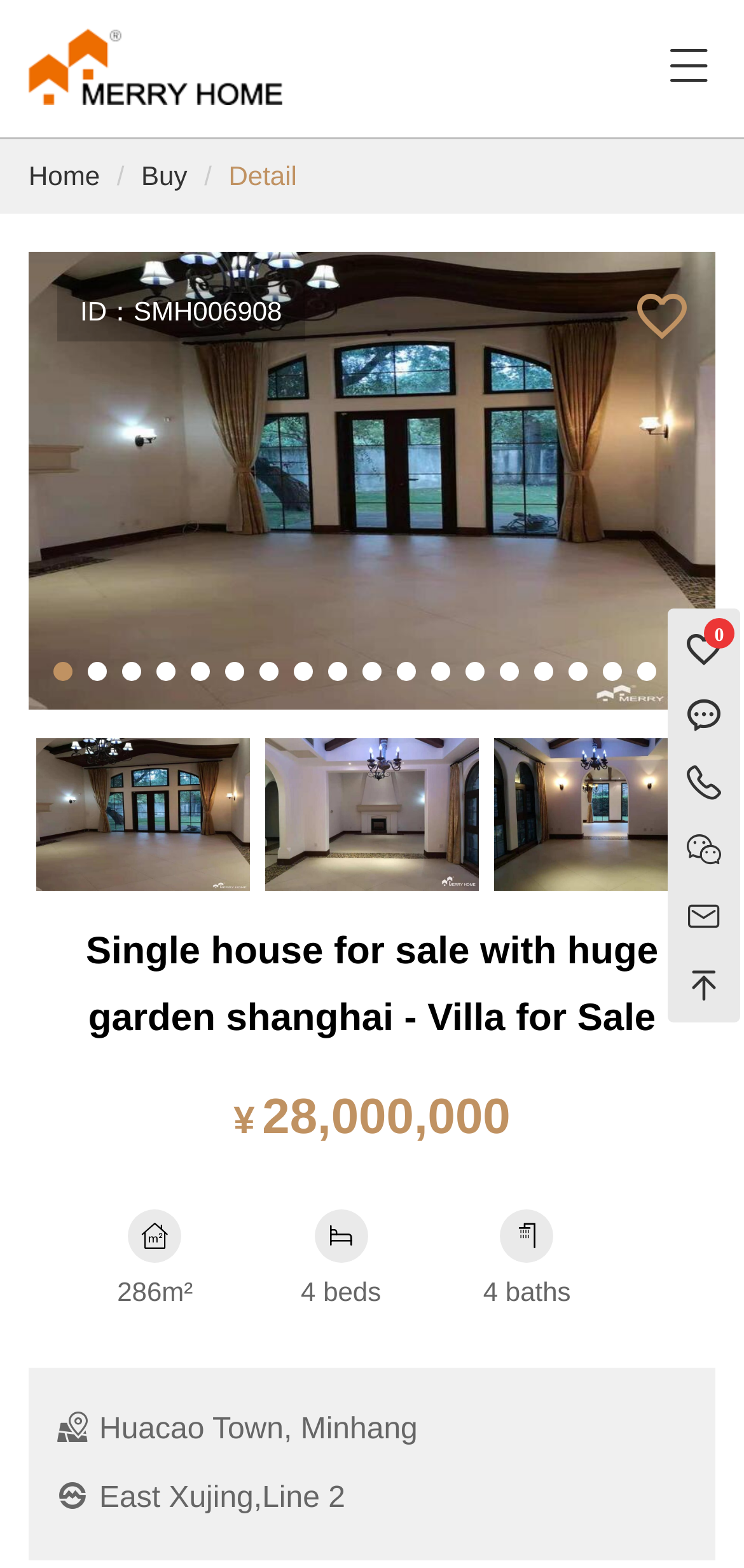Using the description "Home", predict the bounding box of the relevant HTML element.

[0.038, 0.102, 0.134, 0.122]